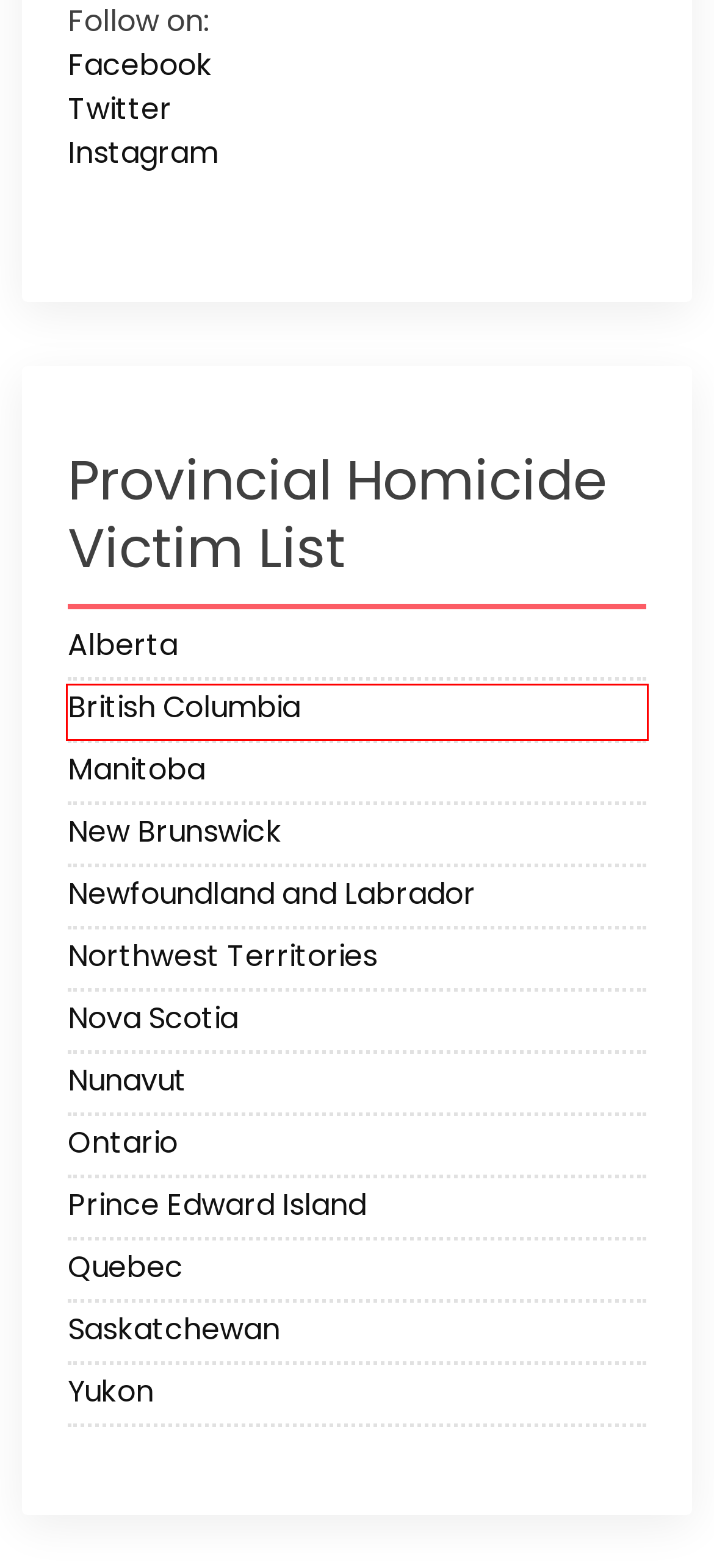A screenshot of a webpage is given, featuring a red bounding box around a UI element. Please choose the webpage description that best aligns with the new webpage after clicking the element in the bounding box. These are the descriptions:
A. Saskatchewan Murder Victim List 2020 - Homicide Canada
B. New Brunswick Murder Victim List 2020 - Homicide Canada
C. Prince Edward Island Murder Victim List 2020 - Homicide Canada
D. Alberta Murder Victim List 2020 - Homicide Canada
E. Manitoba Murder Victim List 2020 - Homicide Canada
F. British Columbia Murder Victim List 2020 - Homicide Canada
G. Yukon Murder Victim List 2020 - Homicide Canada
H. Northwest Territories Murder Victim List 2020 - Homicide Canada

F